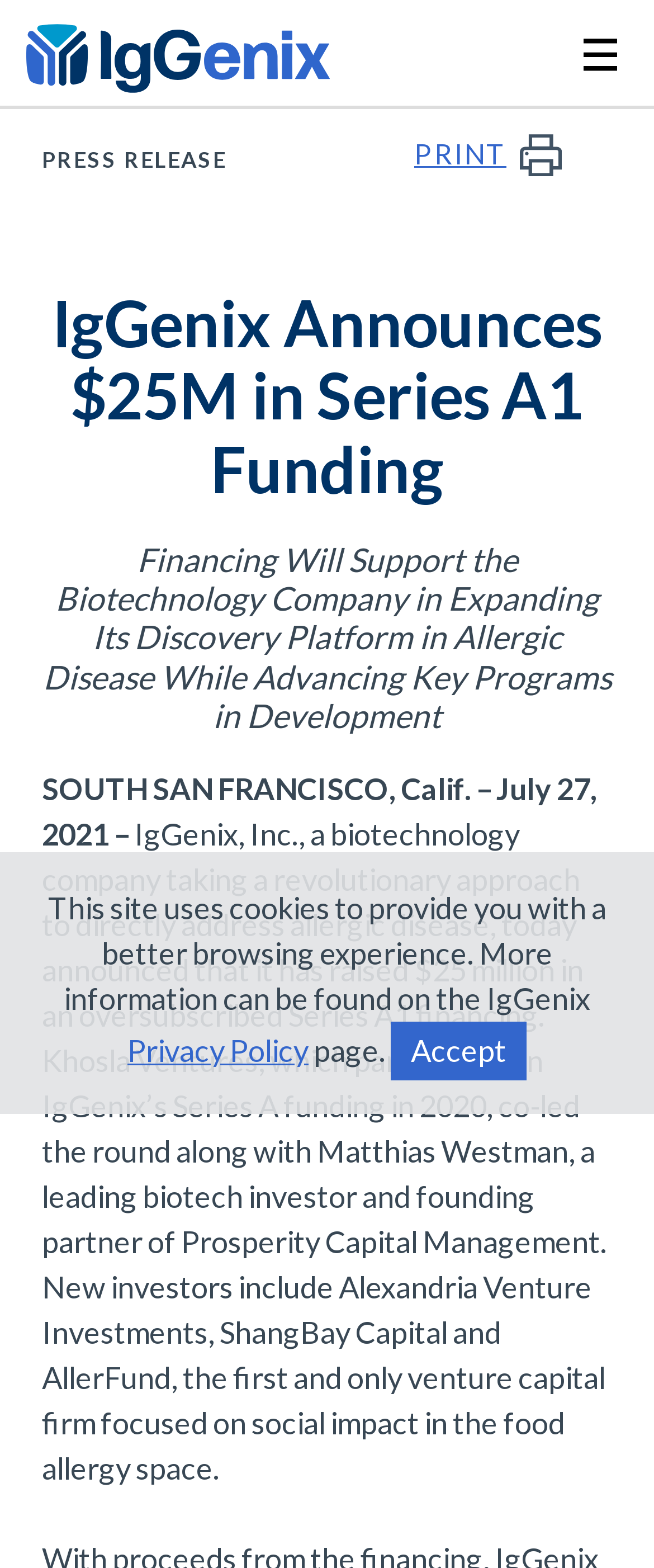What is the focus of AllerFund?
Ensure your answer is thorough and detailed.

According to the webpage content, specifically the paragraph starting with 'SOUTH SAN FRANCISCO, Calif. – July 27, 2021 –', AllerFund is the first and only venture capital firm focused on social impact in the food allergy space.